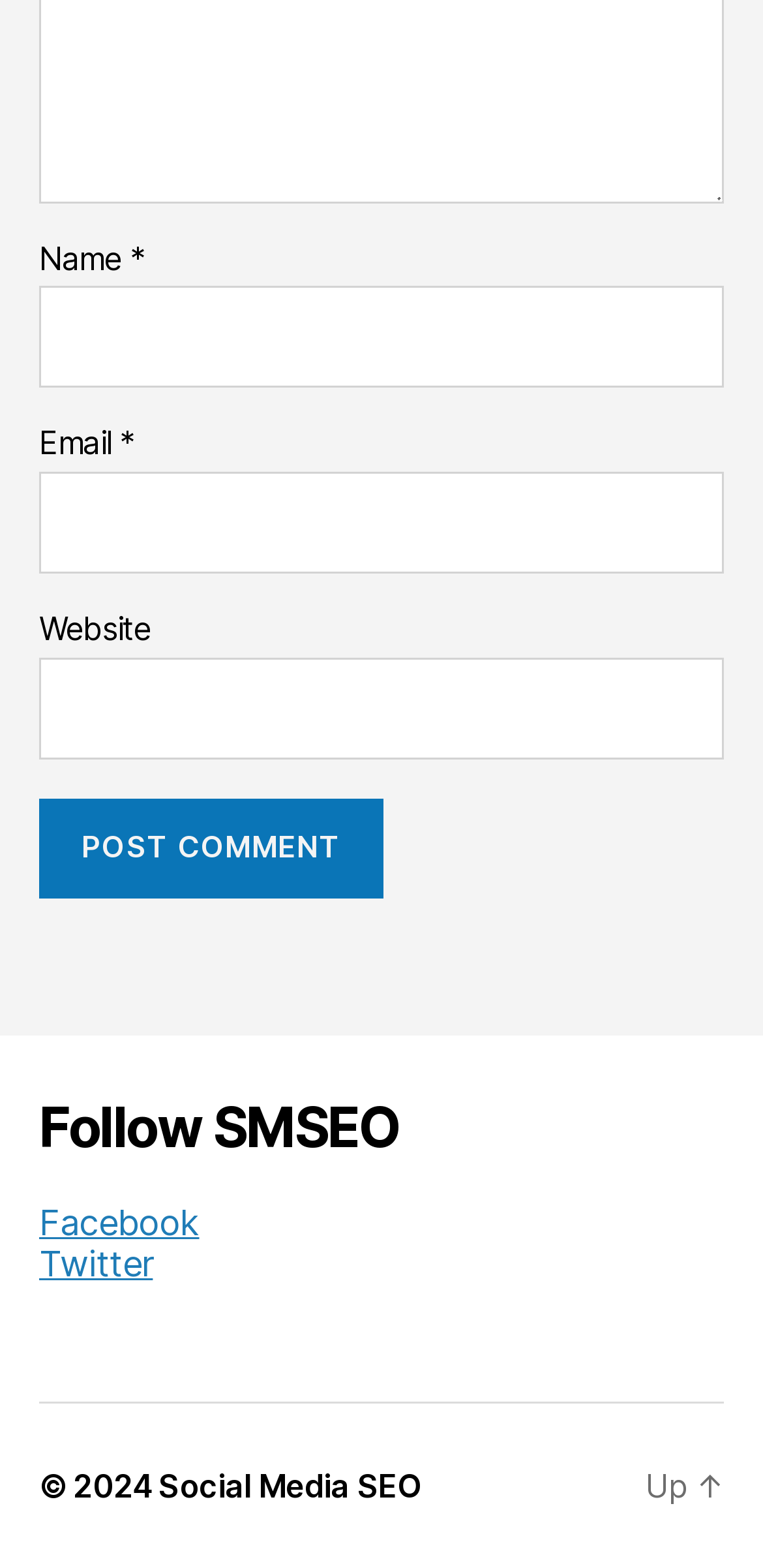Locate the UI element described by Facebook and provide its bounding box coordinates. Use the format (top-left x, top-left y, bottom-right x, bottom-right y) with all values as floating point numbers between 0 and 1.

[0.051, 0.767, 0.261, 0.793]